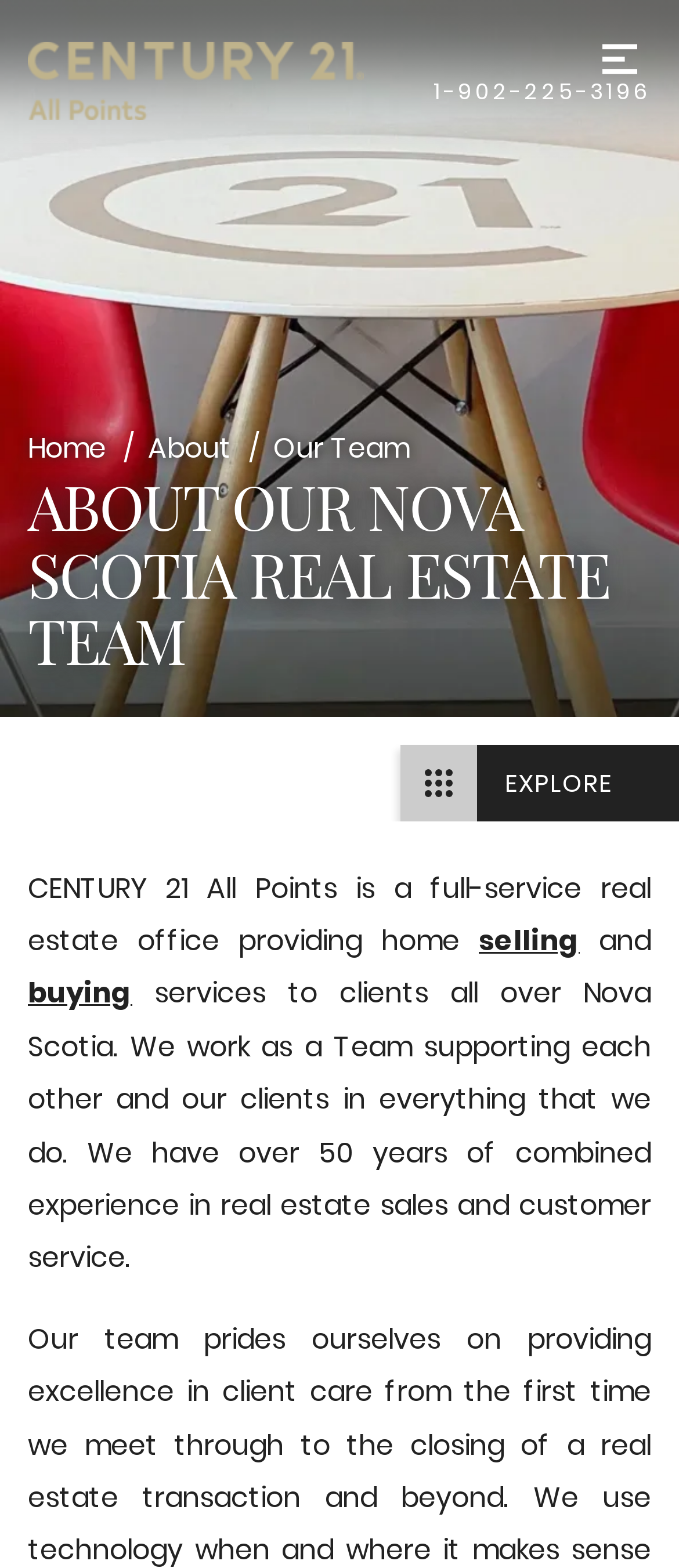Determine the bounding box coordinates for the clickable element to execute this instruction: "Go to homepage". Provide the coordinates as four float numbers between 0 and 1, i.e., [left, top, right, bottom].

[0.041, 0.027, 0.638, 0.077]